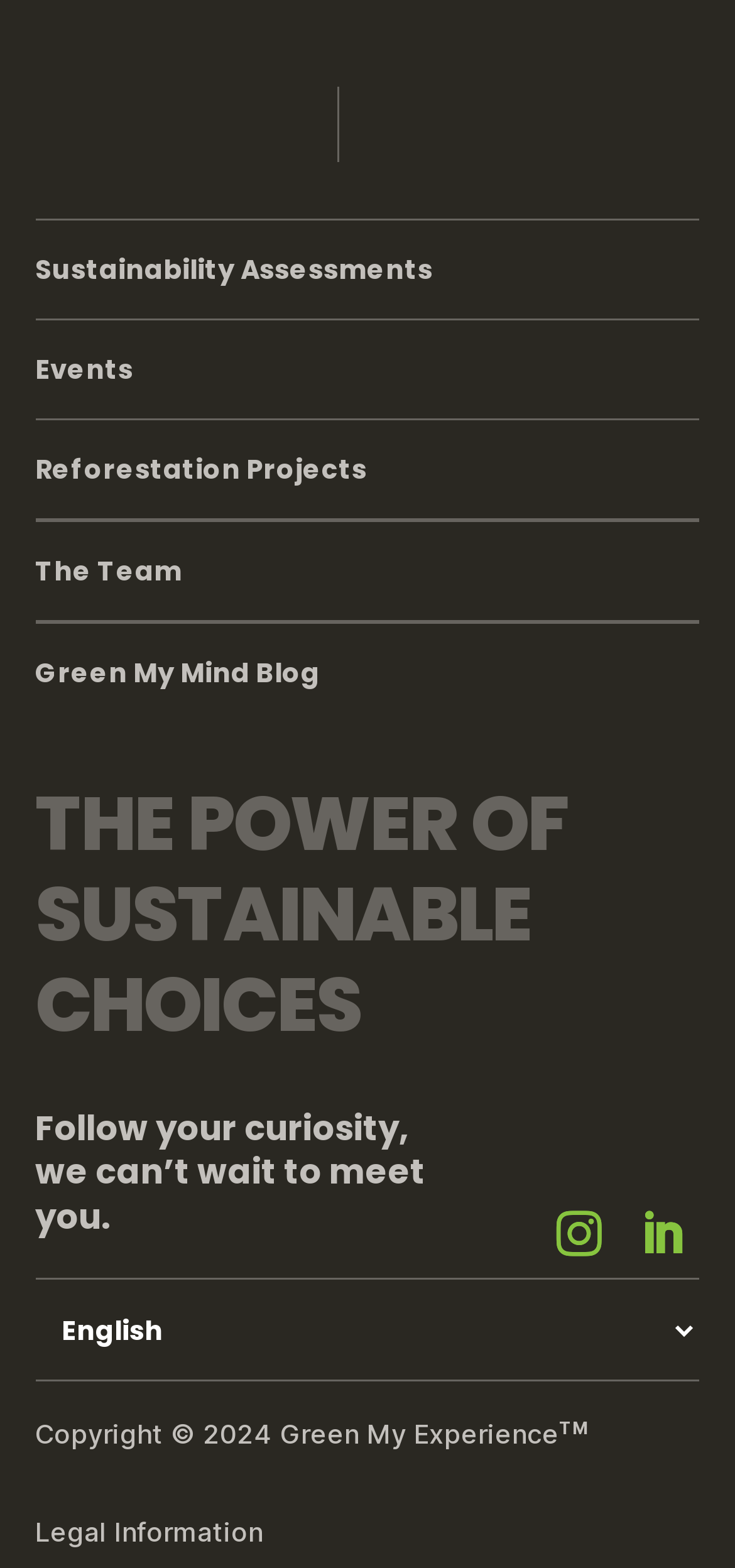Answer in one word or a short phrase: 
What is the last section of the webpage?

Legal Information